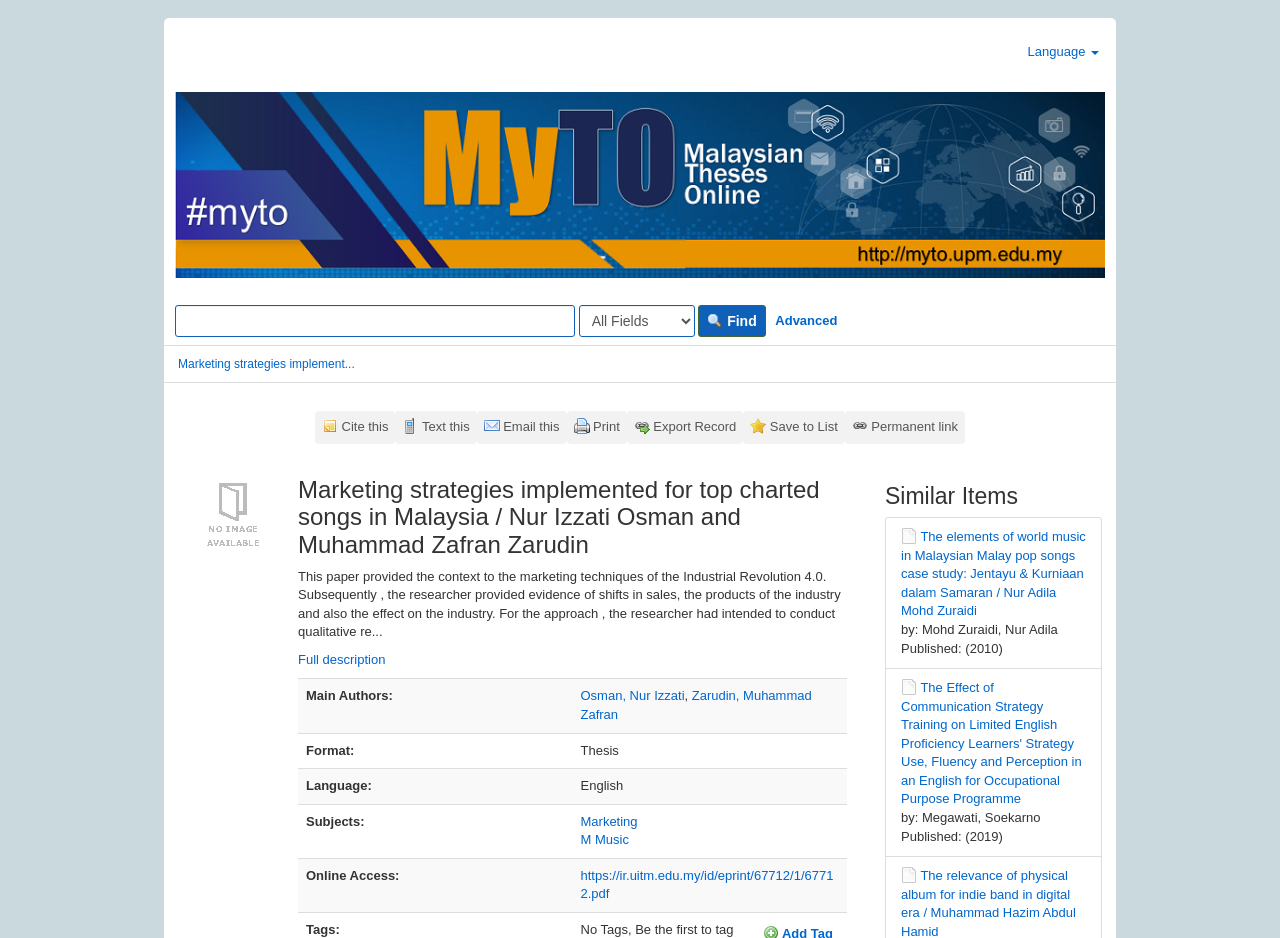Please provide a comprehensive answer to the question based on the screenshot: What is the online access link for the document?

The online access link for the document is https://ir.uitm.edu.my/id/eprint/67712/1/67712.pdf, as indicated by the gridcell 'Online Access:' which has a value of this link.